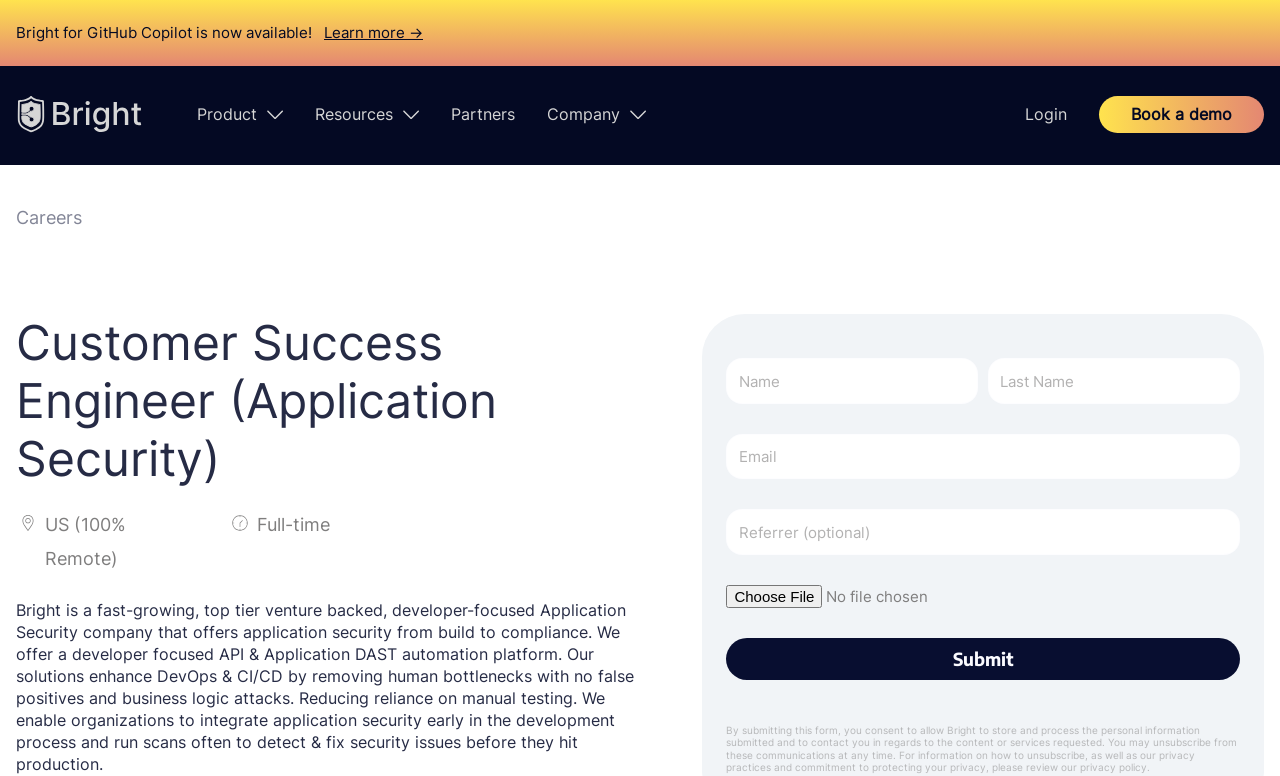Determine the main headline from the webpage and extract its text.

Customer Success Engineer (Application Security)